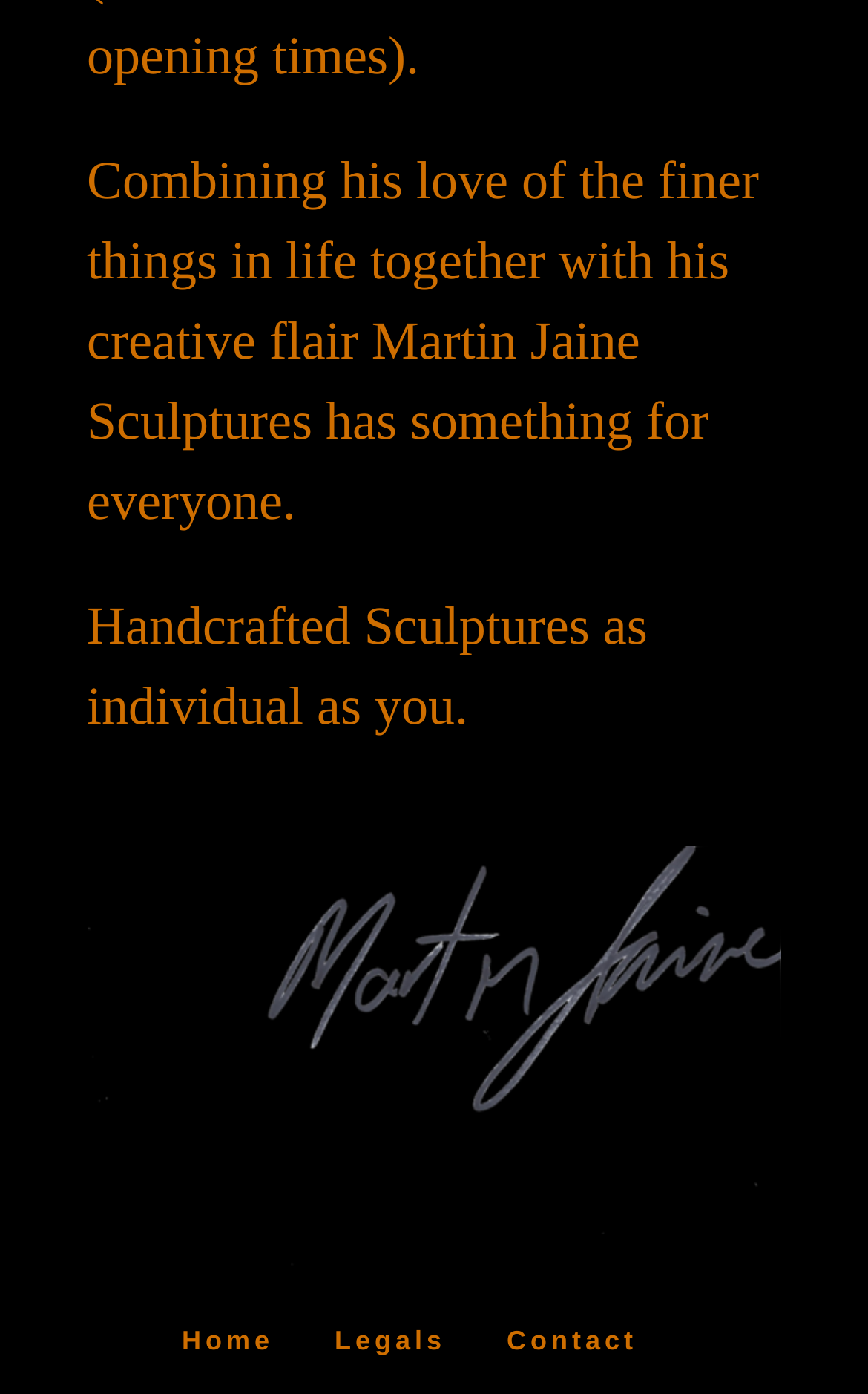What is the theme of the sculptures?
Respond to the question with a single word or phrase according to the image.

Finer things in life